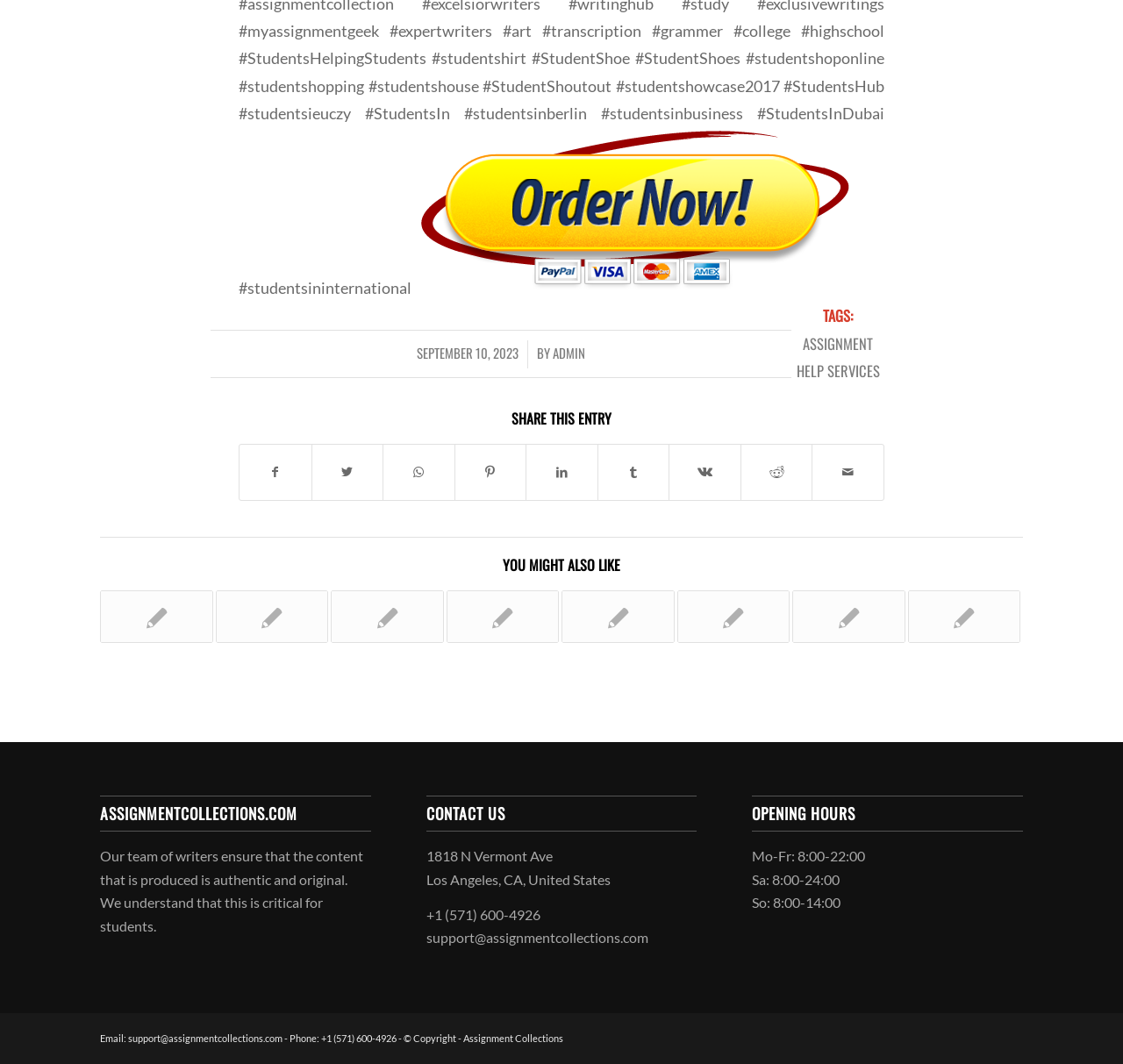What is the date of the current entry?
Give a single word or phrase as your answer by examining the image.

SEPTEMBER 10, 2023